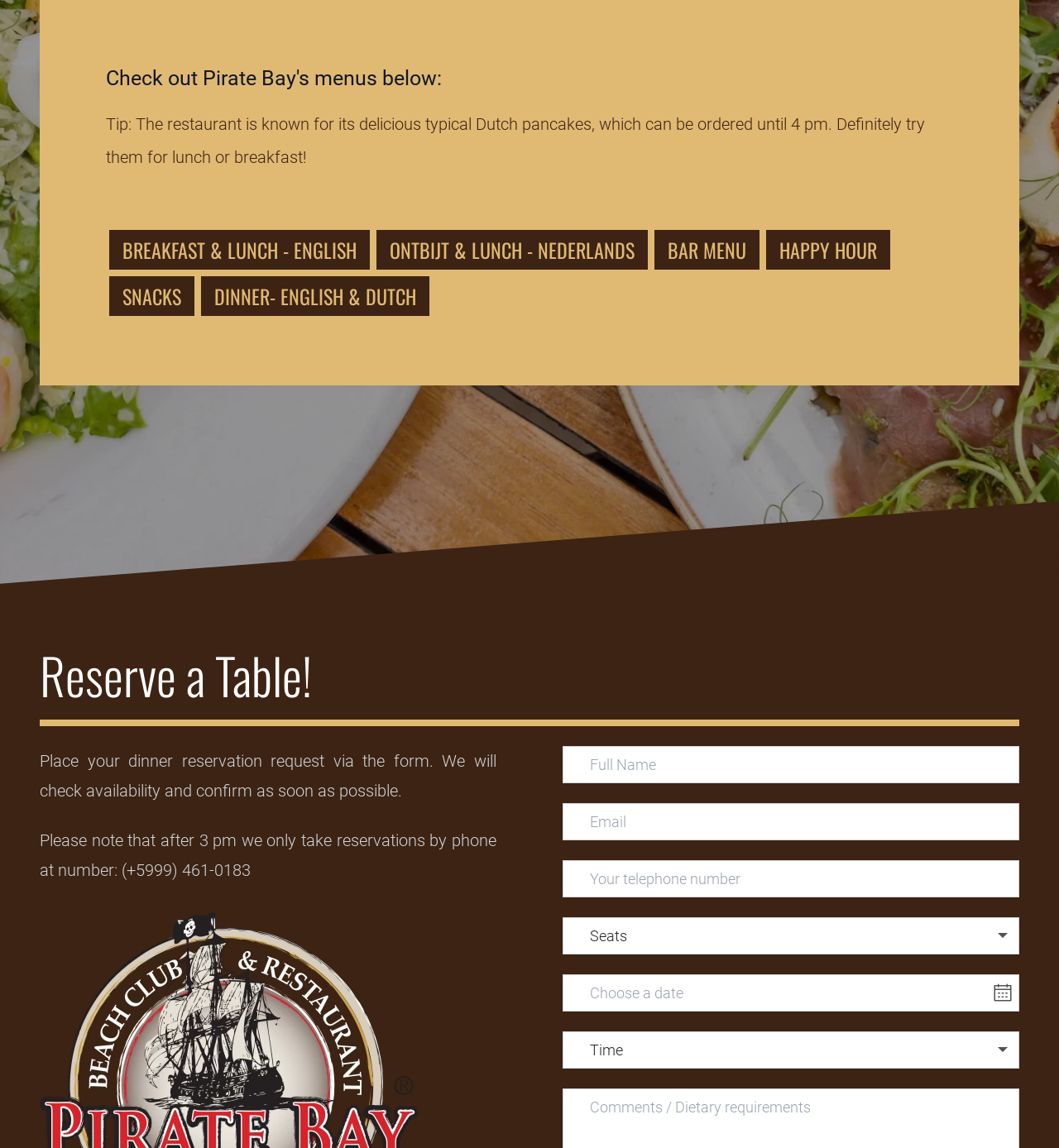Can you find the bounding box coordinates of the area I should click to execute the following instruction: "Select a date from the combobox"?

[0.531, 0.799, 0.962, 0.831]